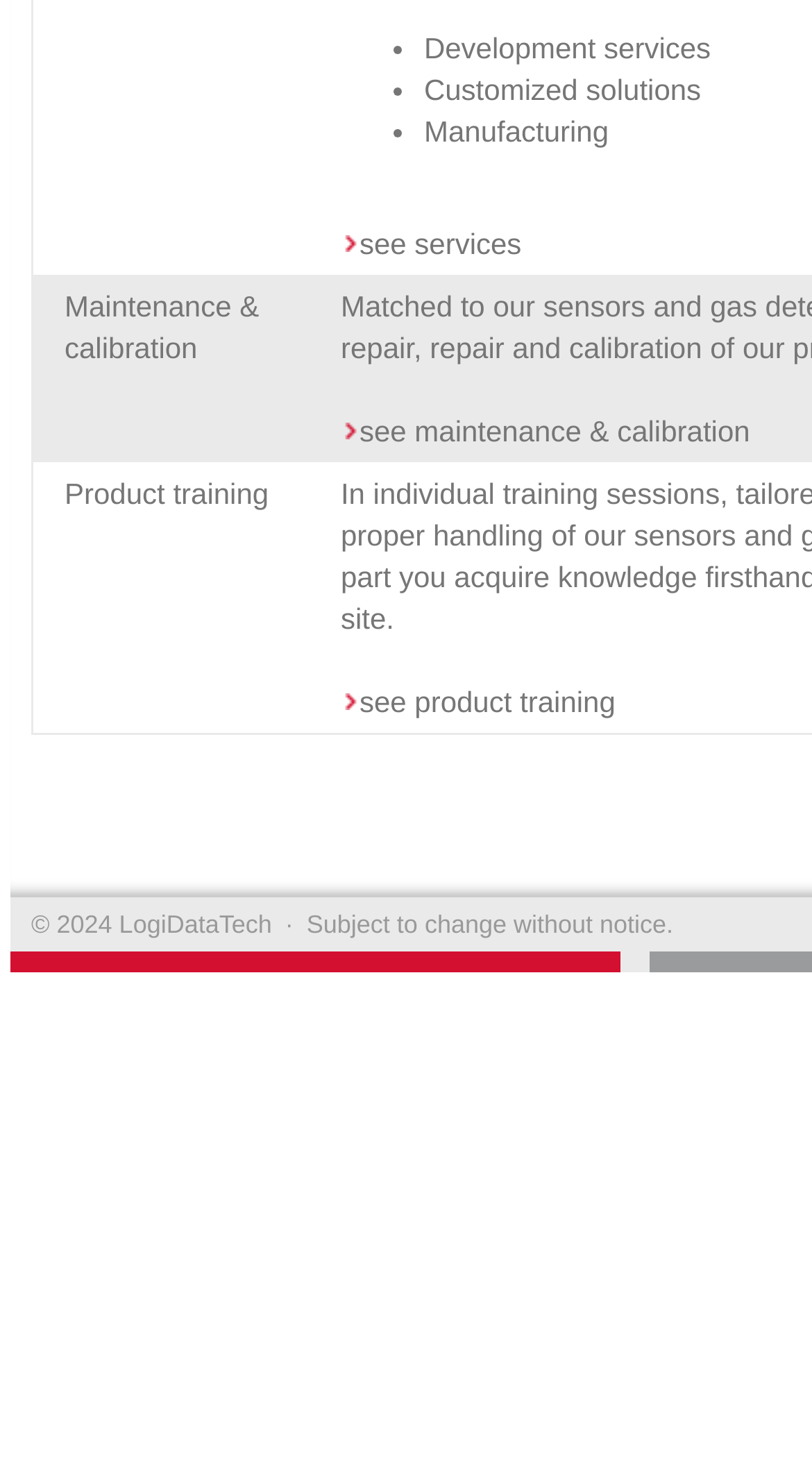Using the provided description: "Print", find the bounding box coordinates of the corresponding UI element. The output should be four float numbers between 0 and 1, in the format [left, top, right, bottom].

None